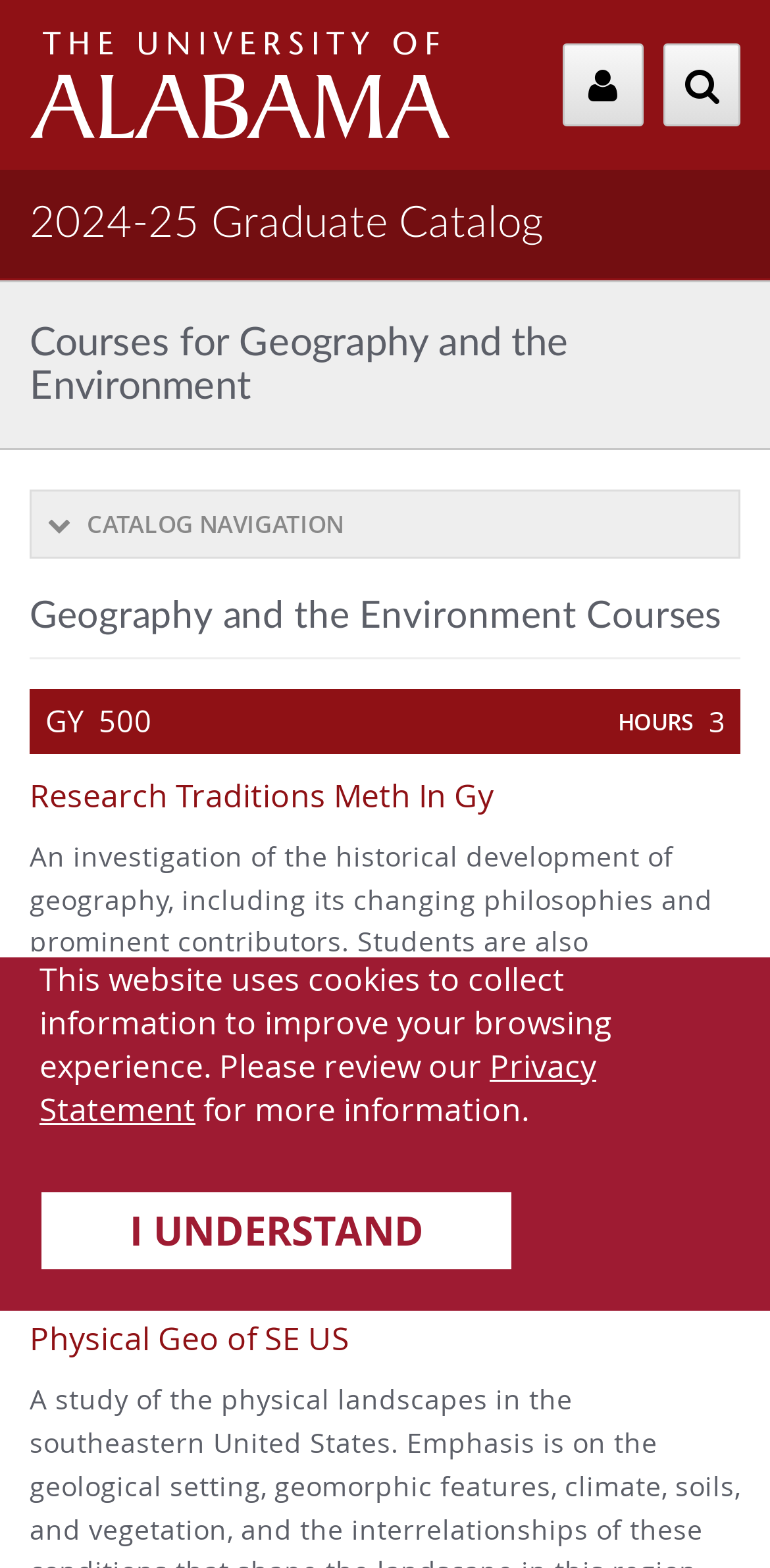Summarize the webpage with intricate details.

The webpage is about courses for Geography and the Environment at the University of Alabama. At the top, there are three search bars with corresponding "Go" buttons, allowing users to search everything, UA courses, and UA programs. Below the search bars, there is a link to the University of Alabama's website and buttons to log in and search.

The main content of the webpage is divided into sections. The first section displays the title "2024-25 Graduate Catalog" with a link to it. The second section is titled "Courses for Geography and the Environment" and contains a list of courses. Each course is displayed with its code, hours, and a brief description. For example, one course is "Research Traditions Meth In Gy" with a description of the course content, and another course is "Physical Geo of SE US".

At the bottom of the webpage, there is a notice about the website using cookies to improve the browsing experience, with a link to the Privacy Statement for more information. Below the notice, there is an "I UNDERSTAND" button.